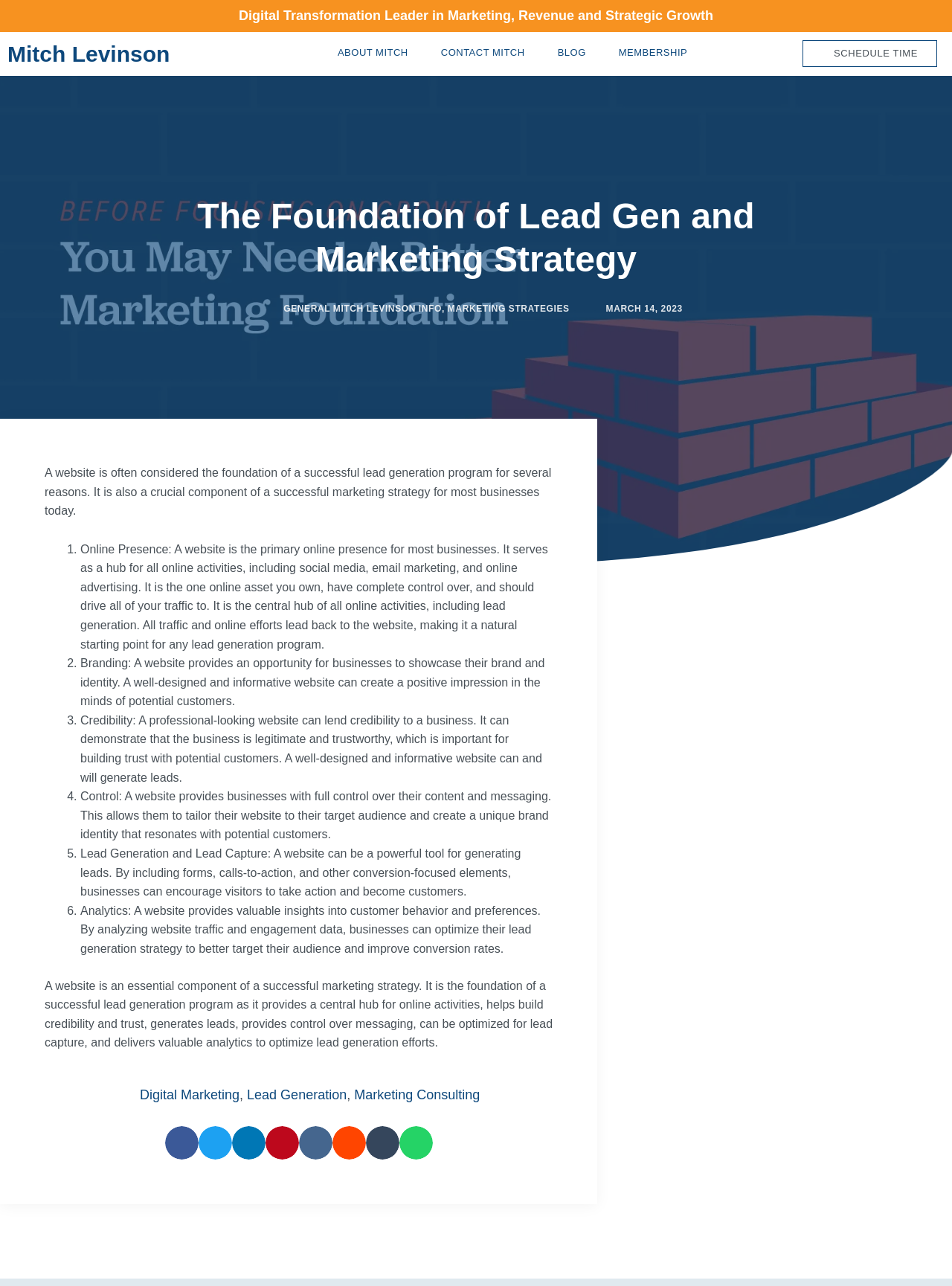How many reasons are mentioned for a website being essential for lead generation?
Kindly offer a detailed explanation using the data available in the image.

The question asks for the number of reasons mentioned for a website being essential for lead generation, which can be found in the ListMarker elements '1.', '2.', '3.', '4.', '5.', and '6.'.